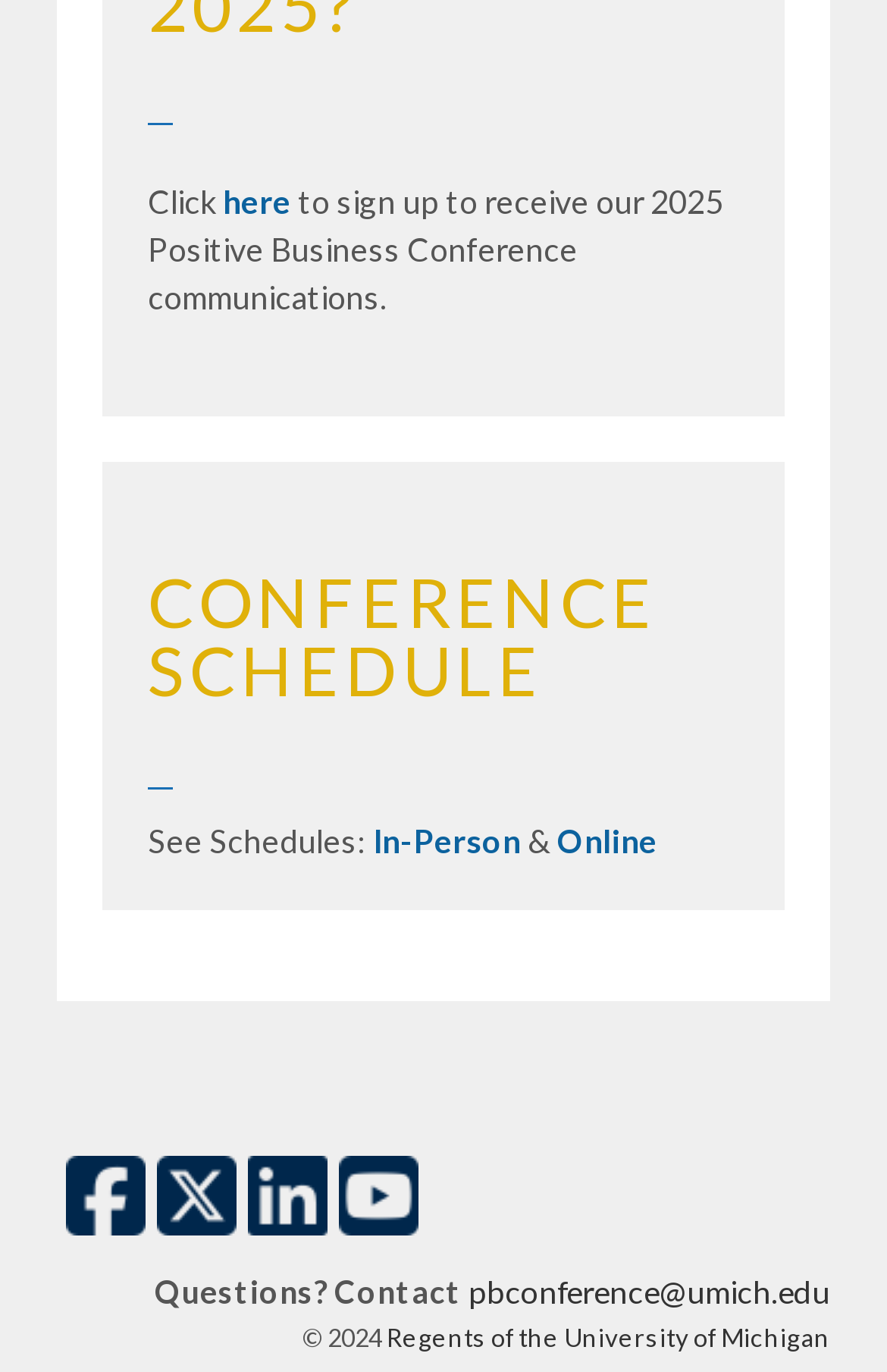Identify the bounding box coordinates for the region of the element that should be clicked to carry out the instruction: "Follow on Facebook". The bounding box coordinates should be four float numbers between 0 and 1, i.e., [left, top, right, bottom].

[0.074, 0.857, 0.164, 0.879]